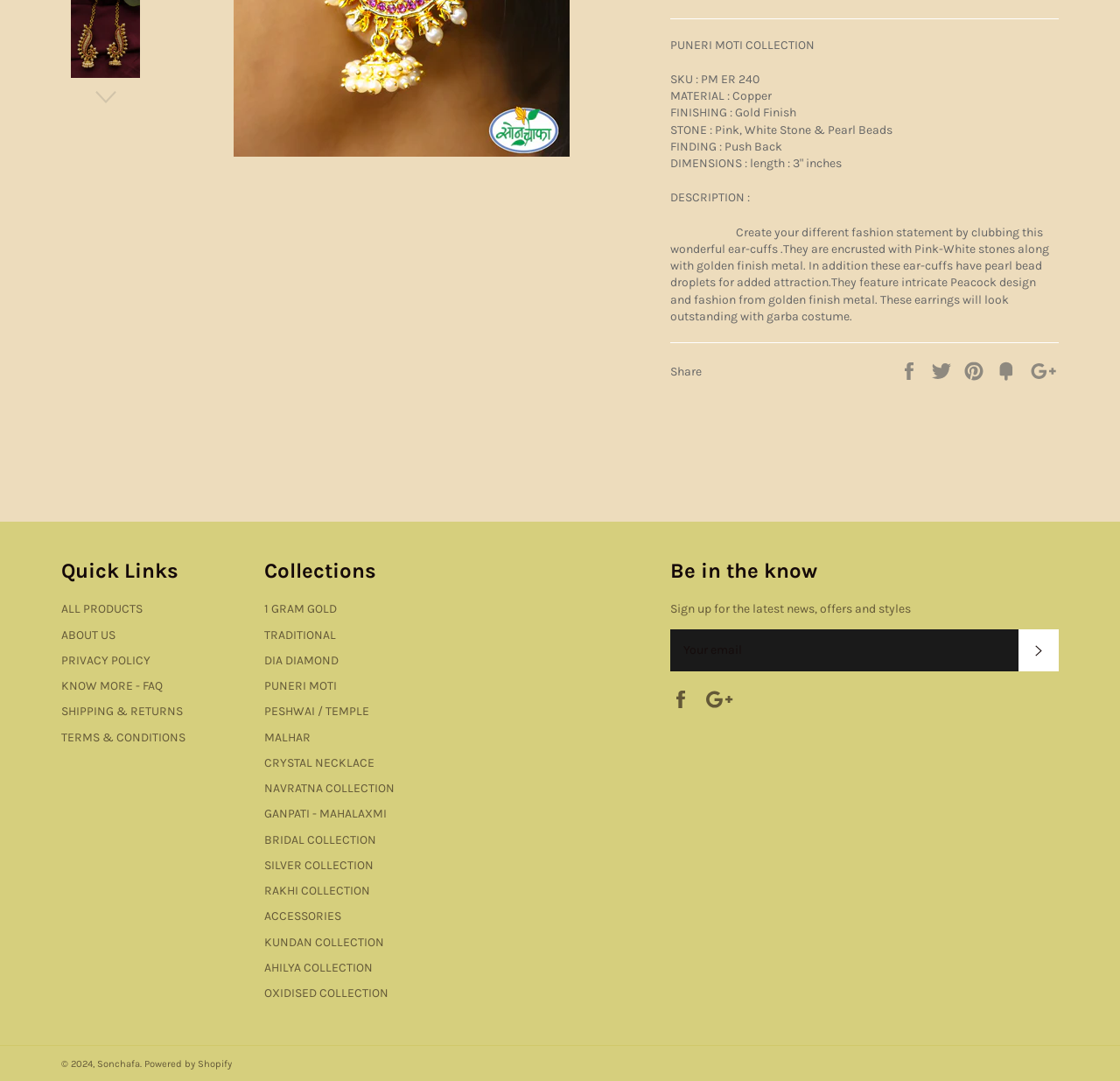From the webpage screenshot, predict the bounding box of the UI element that matches this description: "Sonchafa".

[0.087, 0.979, 0.125, 0.99]